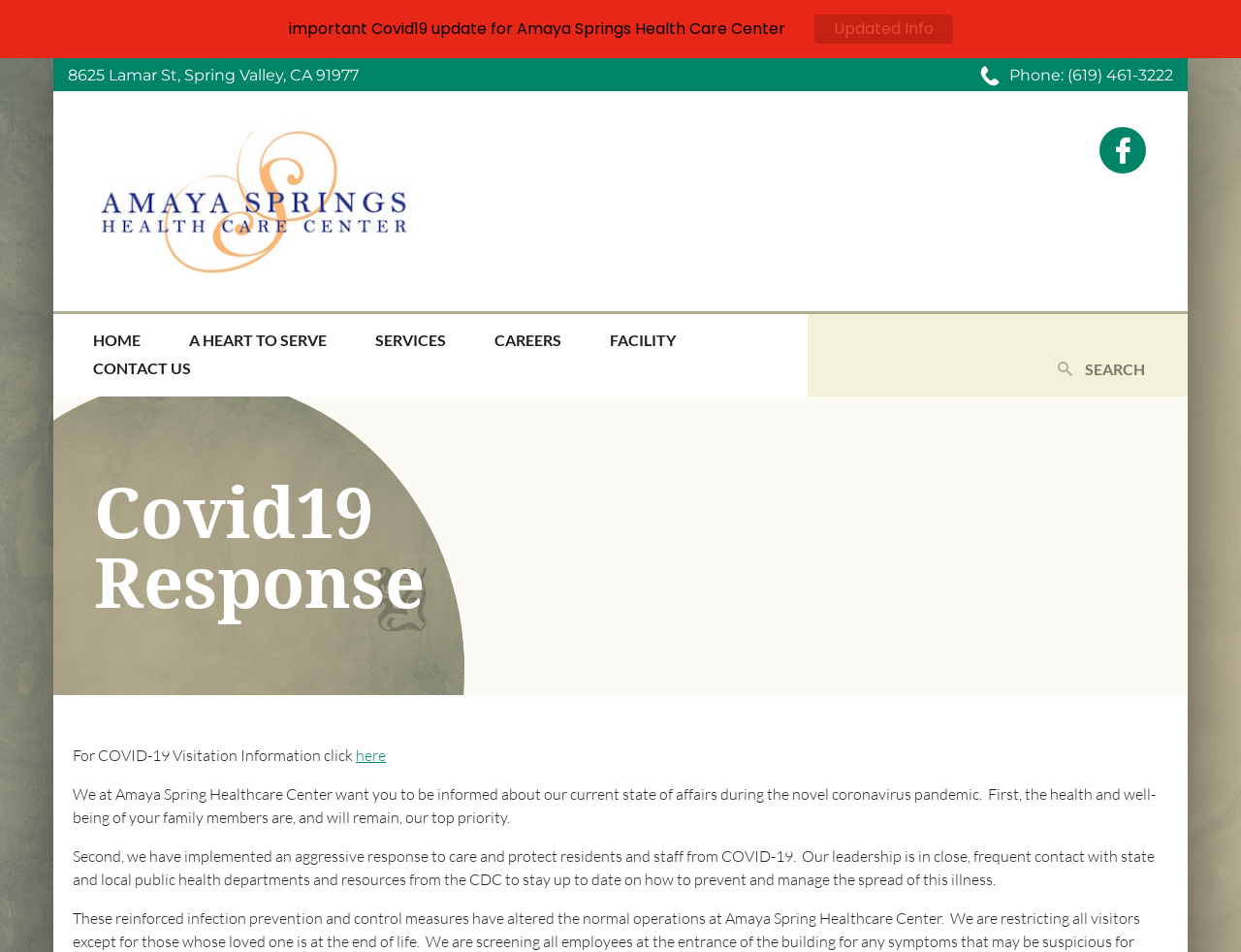Find the bounding box coordinates for the area you need to click to carry out the instruction: "view contact information". The coordinates should be four float numbers between 0 and 1, indicated as [left, top, right, bottom].

[0.075, 0.376, 0.154, 0.396]